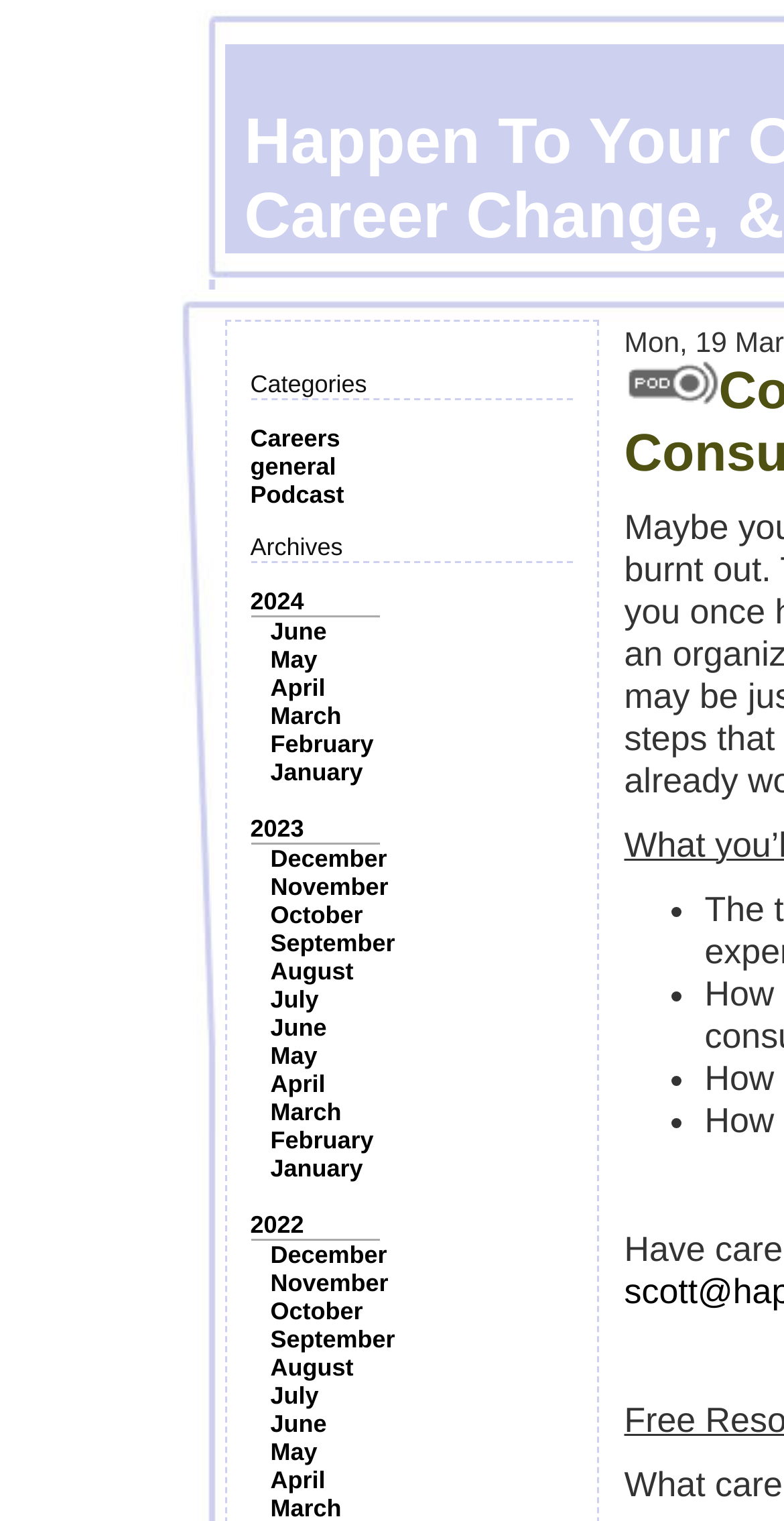How many months are listed under the 2023 archives?
Use the information from the screenshot to give a comprehensive response to the question.

By analyzing the webpage, I counted the number of months listed under the 2023 archives. There are 12 months listed, which are December, November, October, September, August, July, June, May, April, March, February, and January.